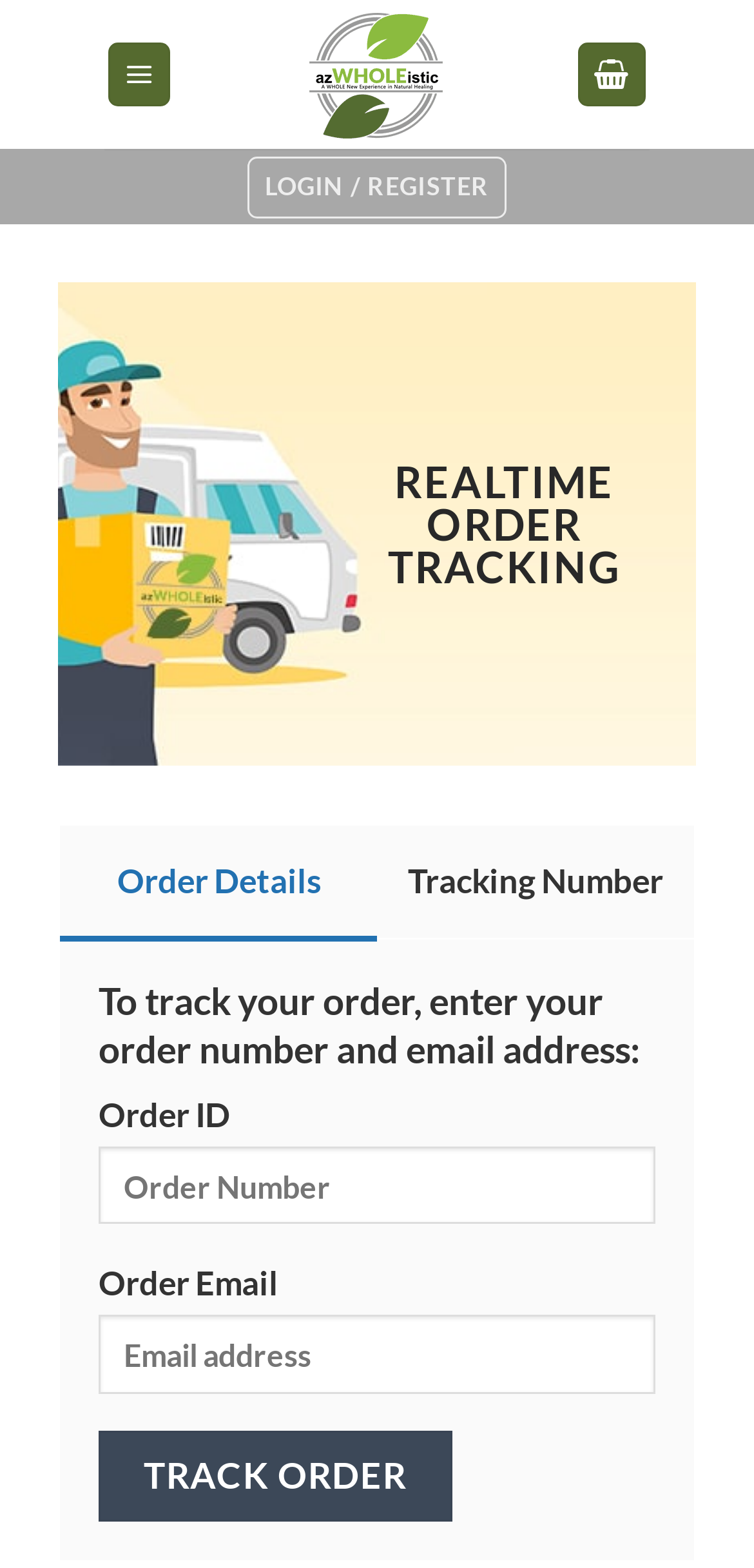How many input fields are required to track an order?
Please give a detailed and elaborate explanation in response to the question.

To track an order, users need to provide two pieces of information: Order ID and Order Email. These input fields are marked as not required, but it is likely that they are necessary to initiate the order tracking process.